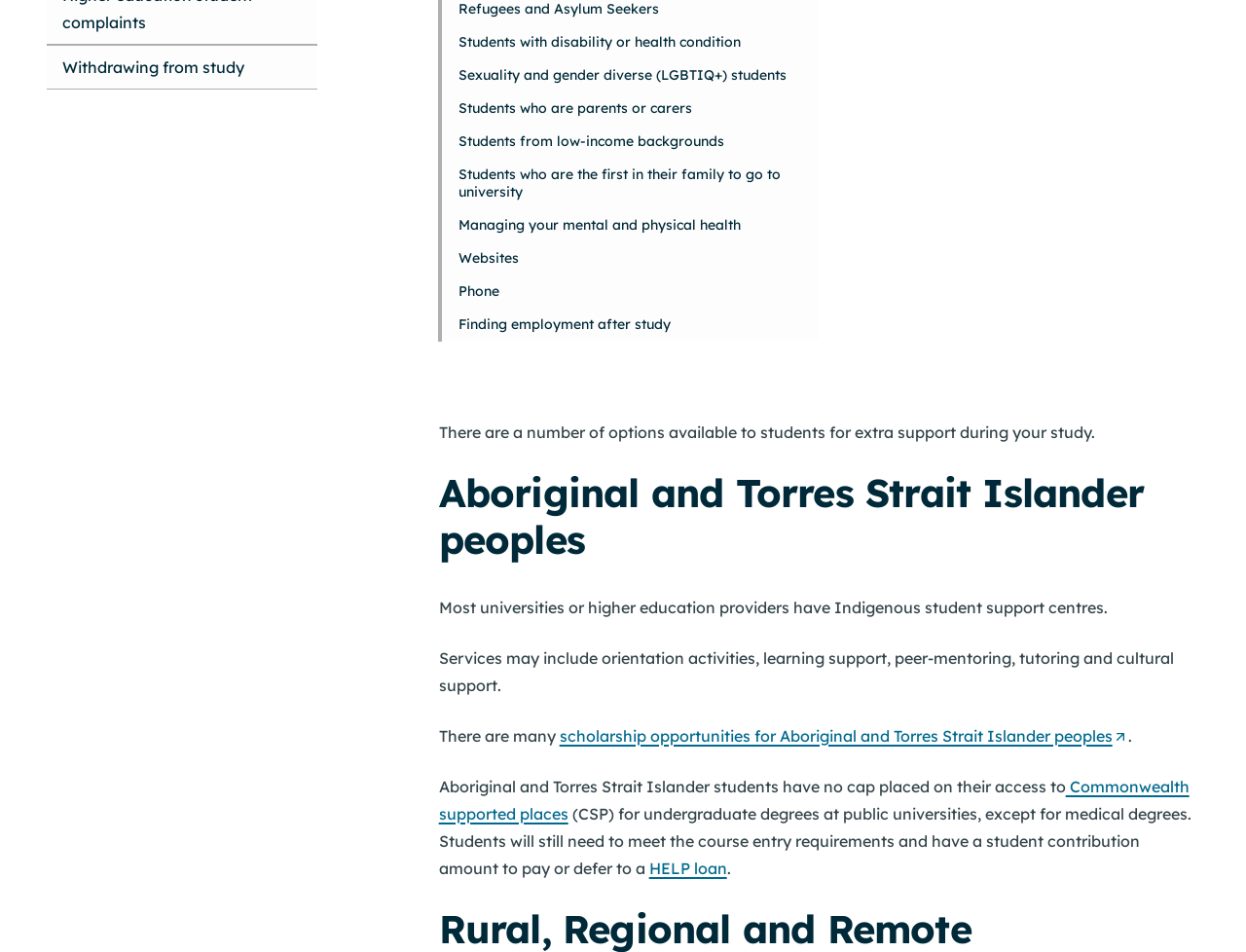Identify the bounding box of the UI component described as: "Phone".

[0.352, 0.288, 0.657, 0.323]